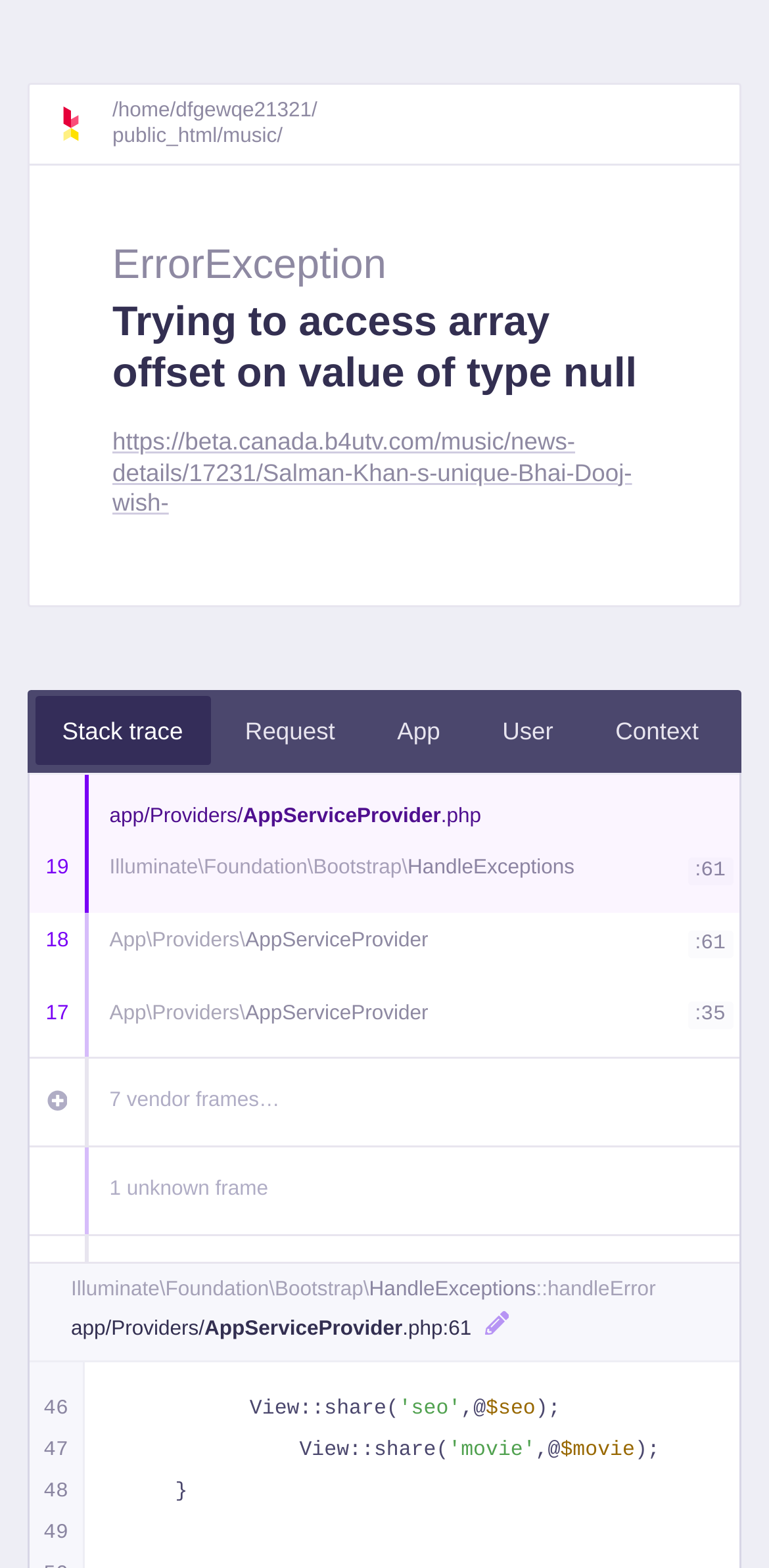Can you find the bounding box coordinates for the element that needs to be clicked to execute this instruction: "Click the 'Stack trace' button"? The coordinates should be given as four float numbers between 0 and 1, i.e., [left, top, right, bottom].

[0.045, 0.444, 0.274, 0.488]